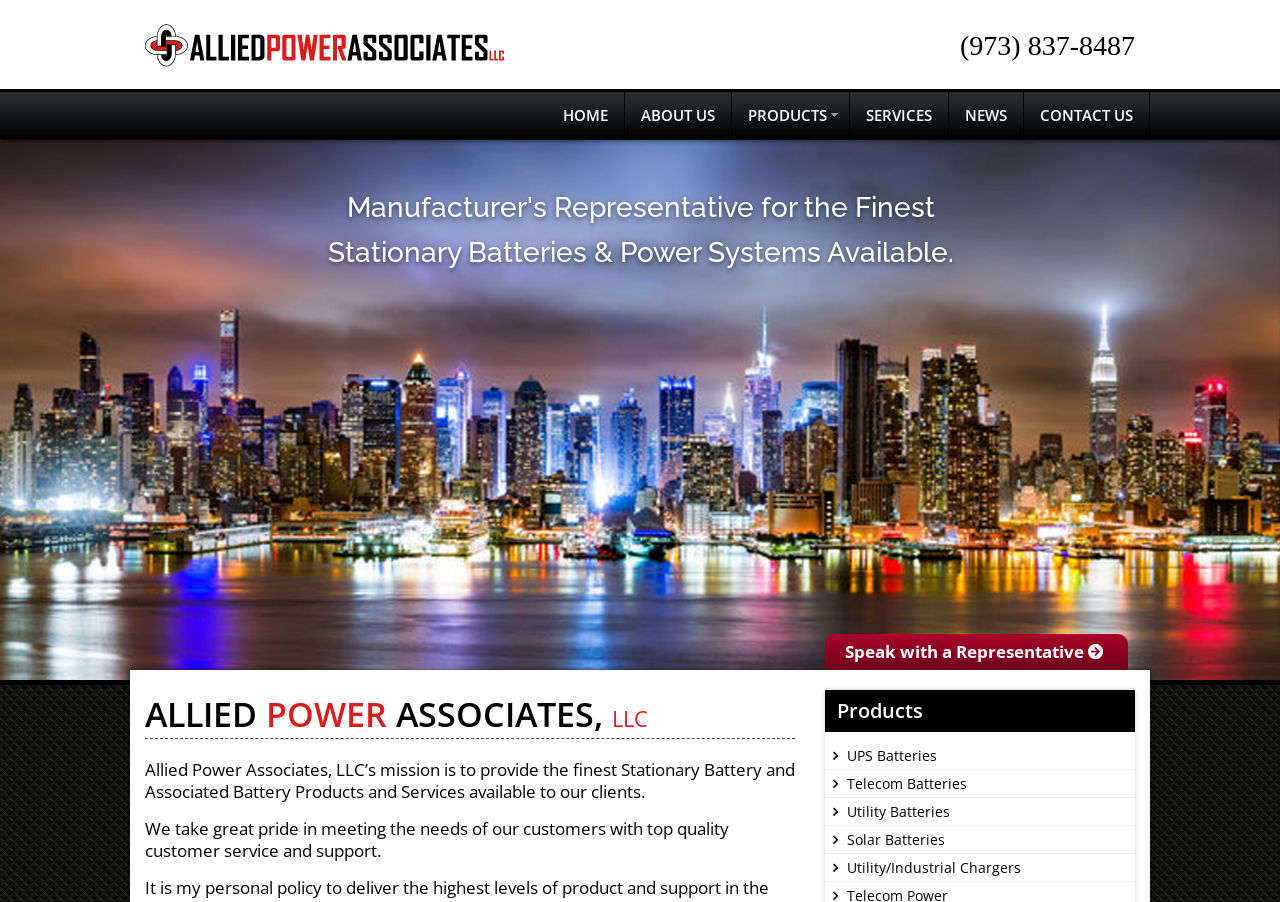Respond with a single word or phrase:
What is the name of the company?

Allied Power Associates, LLC